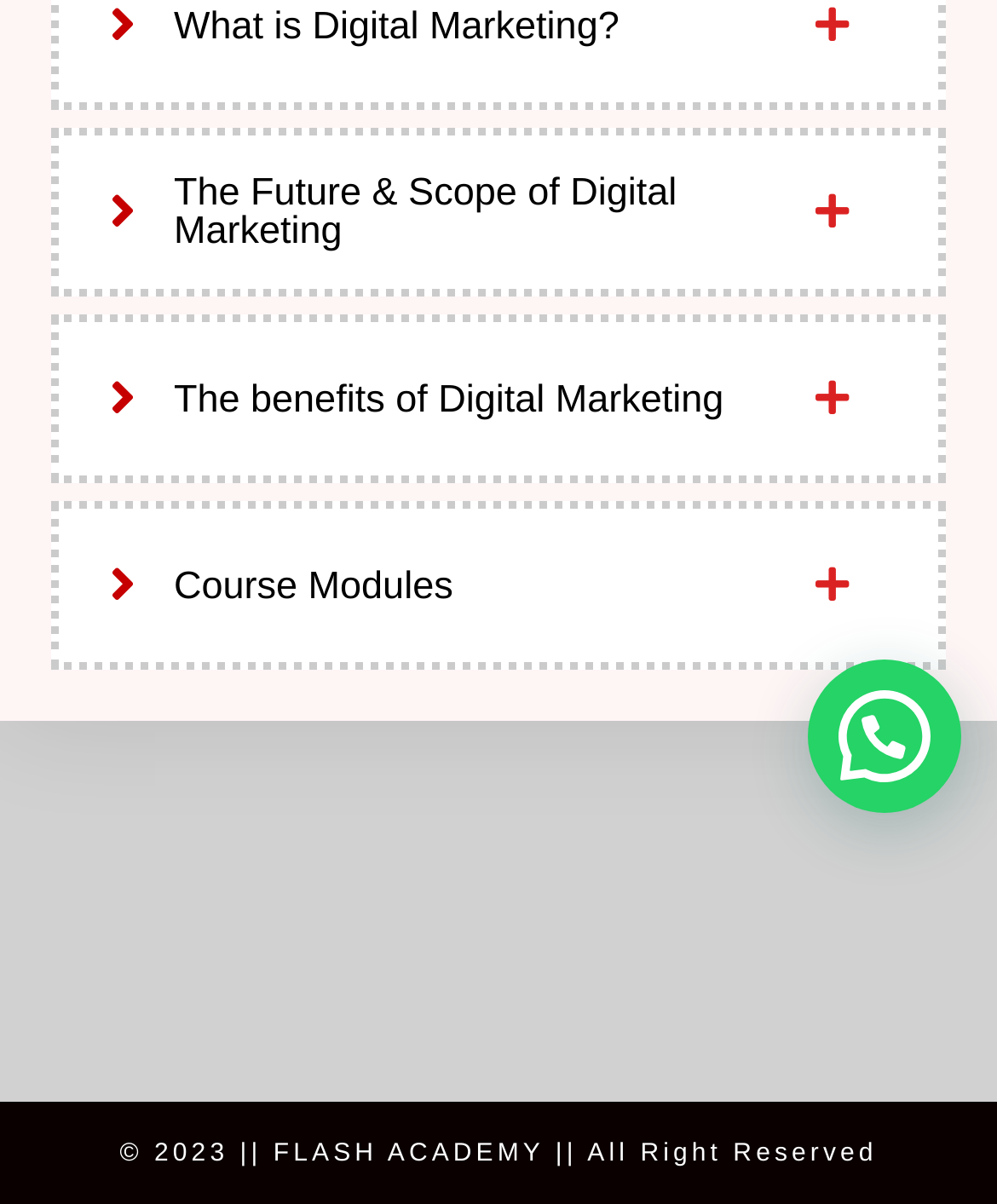Determine the bounding box for the UI element that matches this description: "Course Modules".

[0.051, 0.416, 0.949, 0.556]